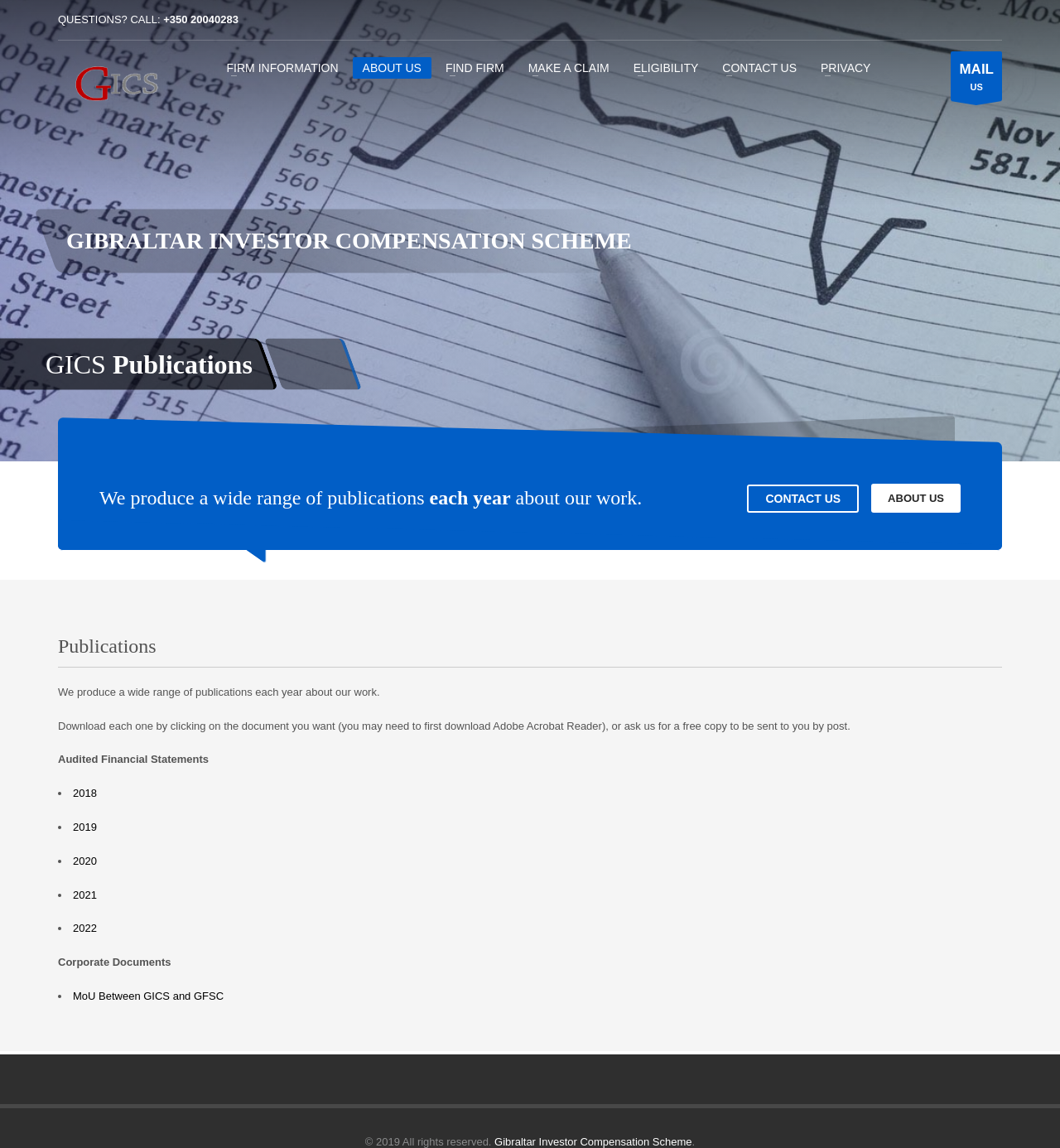Identify the bounding box coordinates of the region that should be clicked to execute the following instruction: "Click the 'CONTACT US' link".

[0.672, 0.05, 0.761, 0.069]